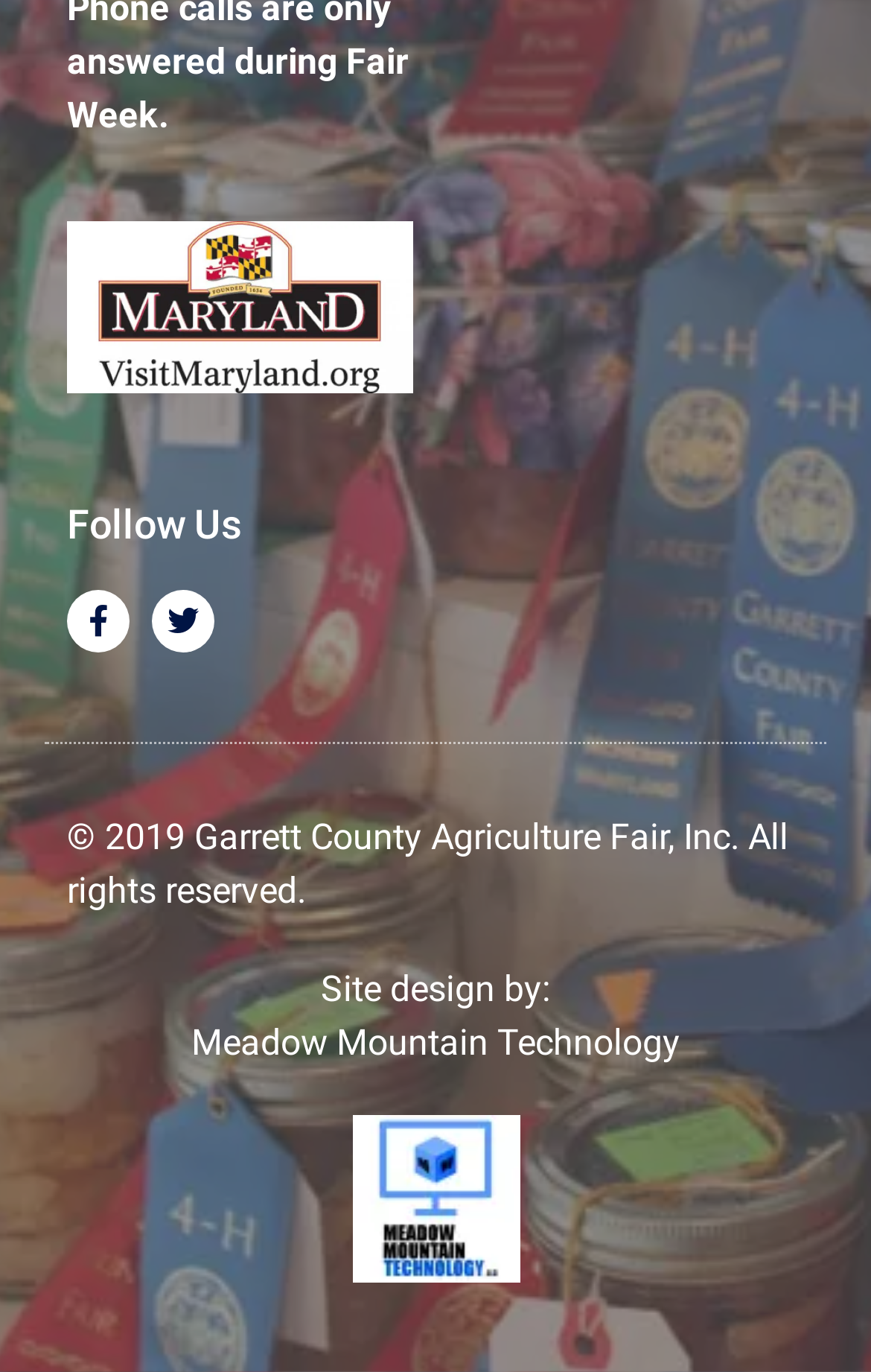What is the copyright year?
Refer to the image and provide a thorough answer to the question.

The copyright year can be found at the bottom of the webpage, in the text '© 2019 Garrett County Agriculture Fair, Inc. All rights reserved.'